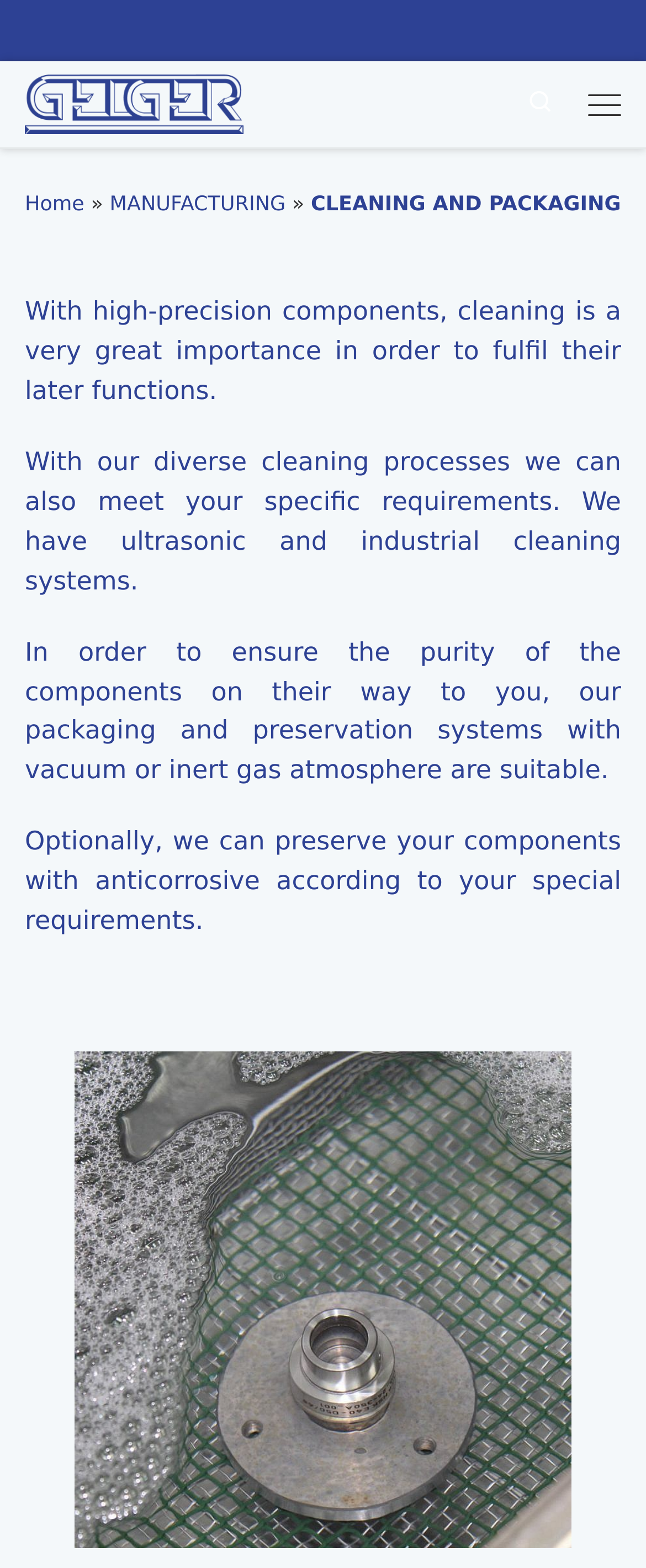Using the webpage screenshot and the element description Menu, determine the bounding box coordinates. Specify the coordinates in the format (top-left x, top-left y, bottom-right x, bottom-right y) with values ranging from 0 to 1.

[0.885, 0.043, 0.987, 0.09]